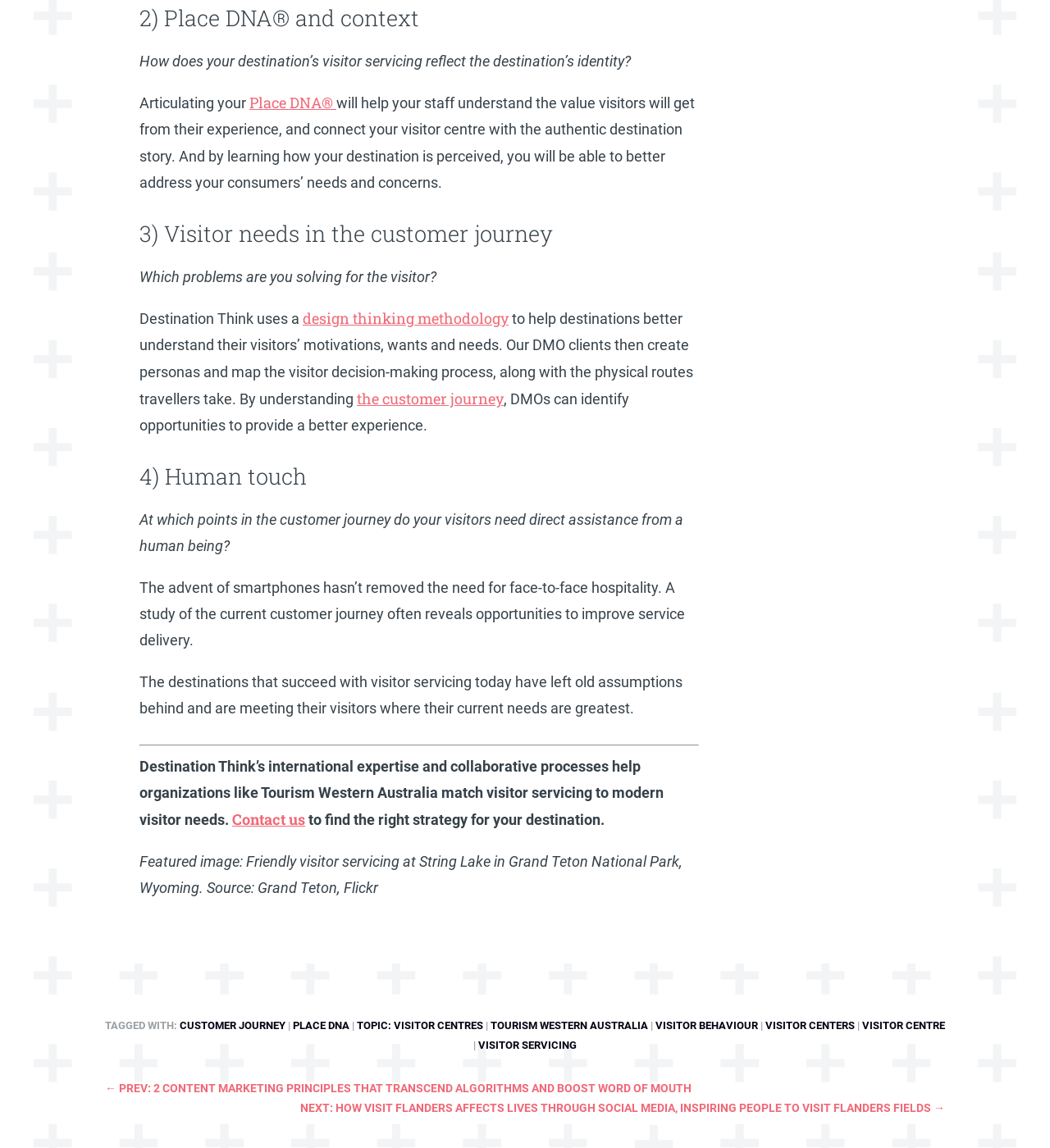Provide a brief response to the question using a single word or phrase: 
What is the purpose of design thinking methodology?

To understand visitors' needs